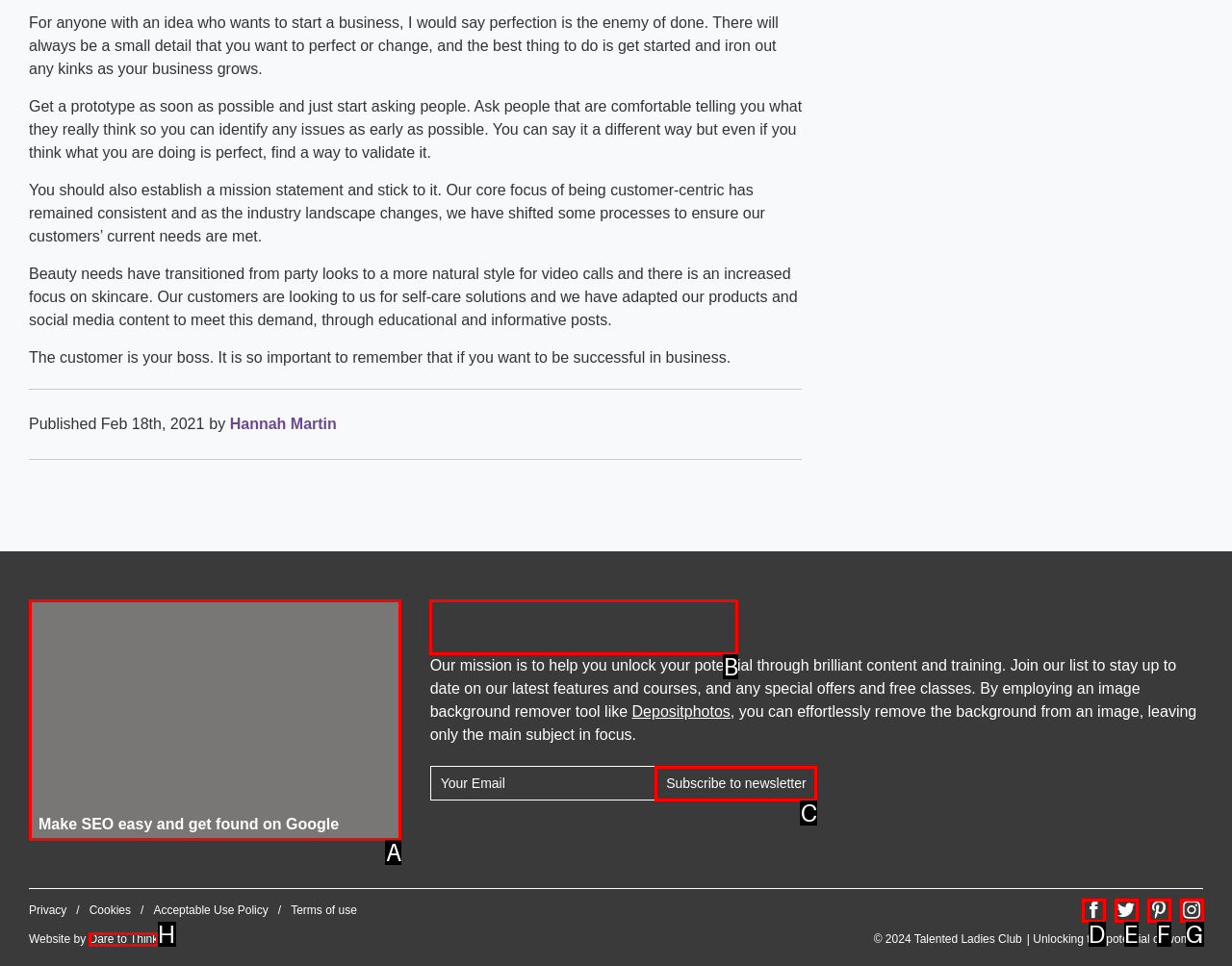Which option should you click on to fulfill this task: Subscribe to newsletter? Answer with the letter of the correct choice.

C